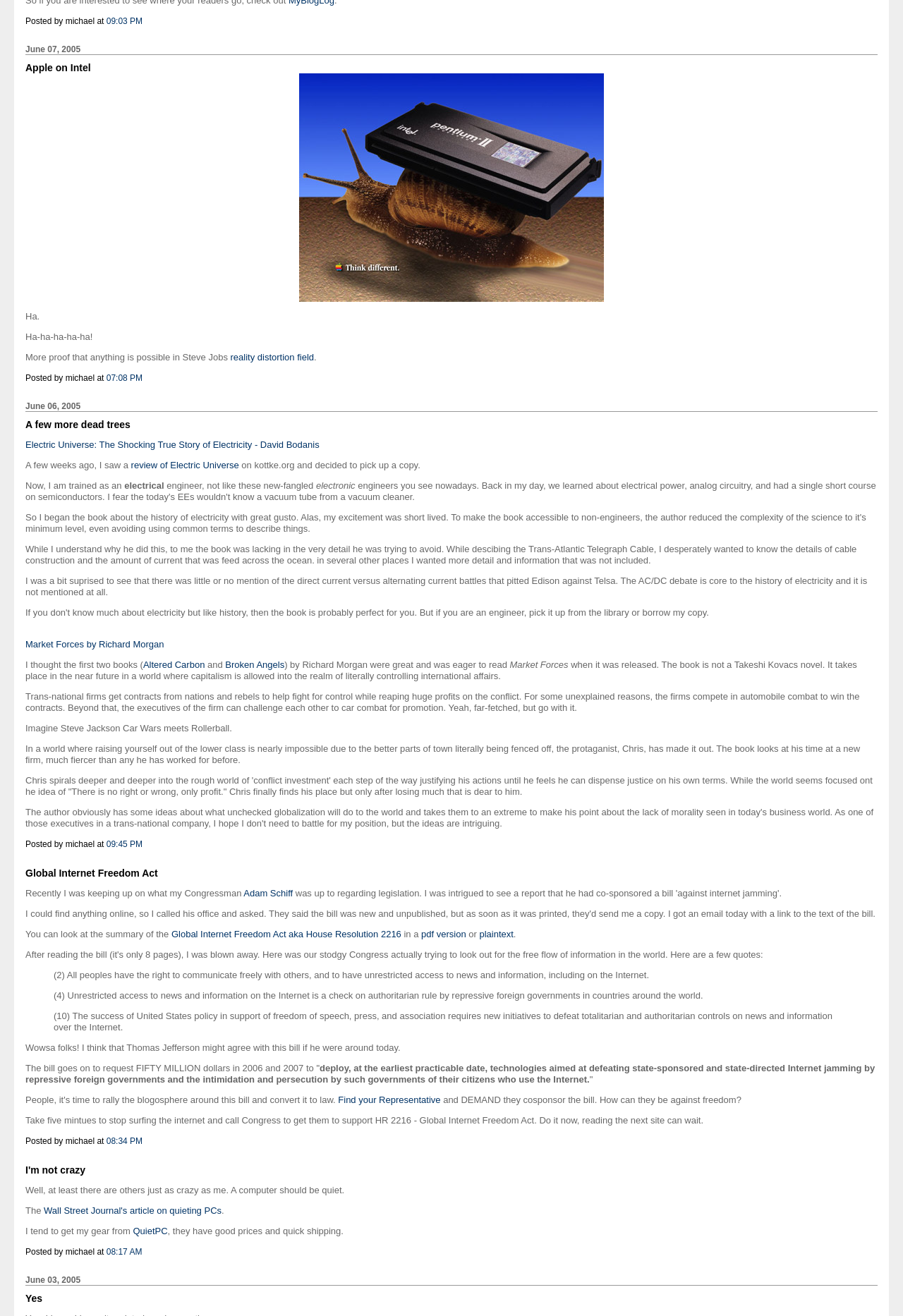Show the bounding box coordinates of the region that should be clicked to follow the instruction: "Click the link 'Find your Representative'."

[0.374, 0.832, 0.488, 0.84]